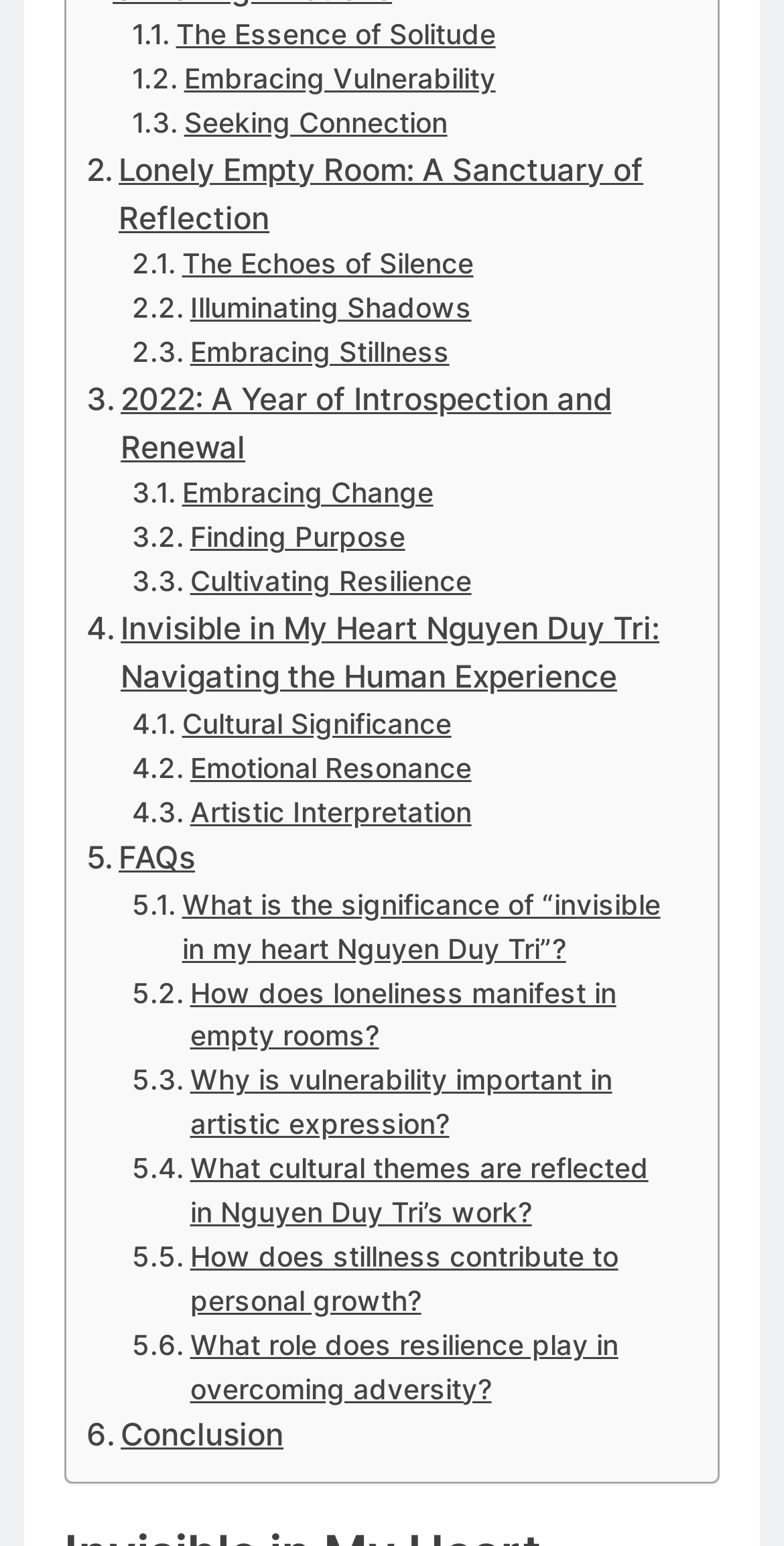Please specify the bounding box coordinates of the clickable section necessary to execute the following command: "View 'FAQs'".

[0.11, 0.54, 0.249, 0.572]